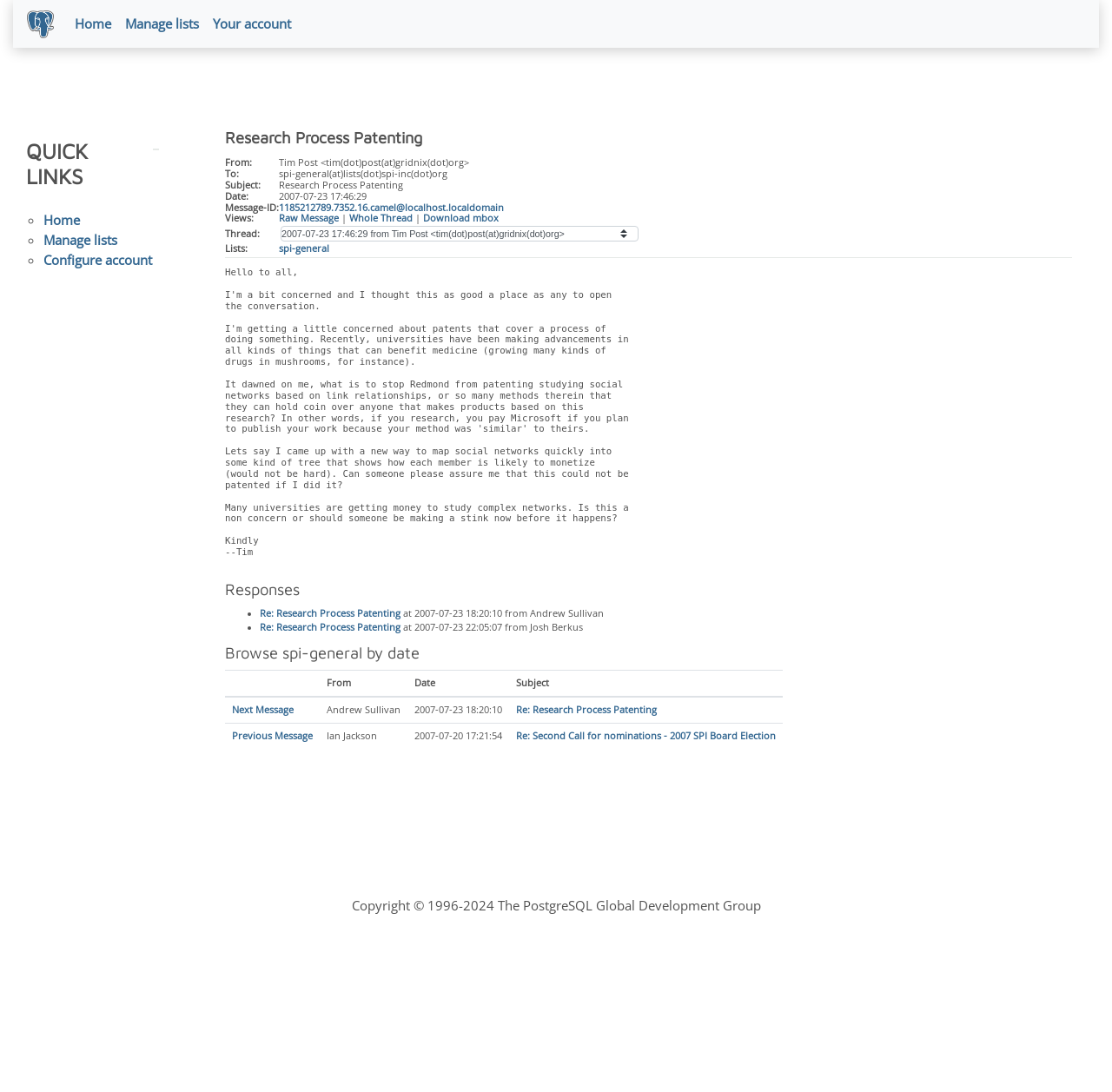Based on the image, provide a detailed and complete answer to the question: 
What is the date of the email?

The date of the email can be found in the table element, which displays the email details. The date is '2007-07-23 17:46:29', as indicated by the gridcell element with the text '2007-07-23 17:46:29'.